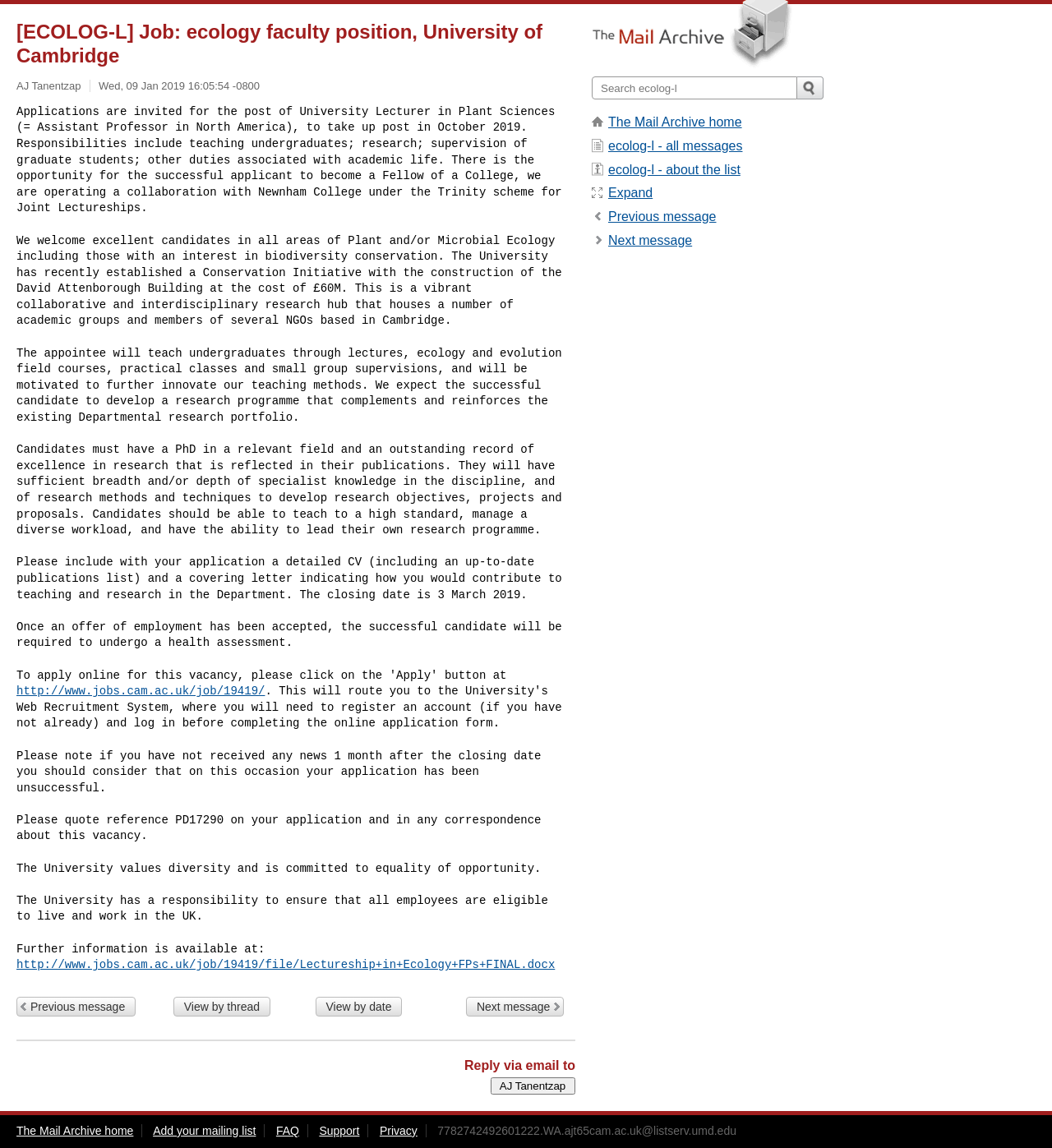Generate a comprehensive description of the webpage.

This webpage appears to be a job posting for an ecology faculty position at the University of Cambridge. At the top of the page, there is a heading with the job title and a link to the same title. Below this, there are links to the name of the person who posted the job, AJ Tanentzap, and the date the job was posted, January 9, 2019.

The main content of the job posting is a block of text that describes the responsibilities of the position, including teaching, research, and supervision of graduate students. There are also links to the job application webpage and a downloadable document with more information about the position.

On the right side of the page, there are several links to navigate through email messages, including "Previous message", "View by thread", "View by date", and "Next message". There is also a button to reply to the email via email to AJ Tanentzap.

At the bottom of the page, there is a section with links to "The Mail Archive" and its related pages, including the home page, all messages, and about the list. There is also a textbox and a "Submit" button, likely for searching or submitting a query.

Finally, at the very bottom of the page, there are links to "The Mail Archive home", "Add your mailing list", "FAQ", "Support", "Privacy", and a static text with an email address.